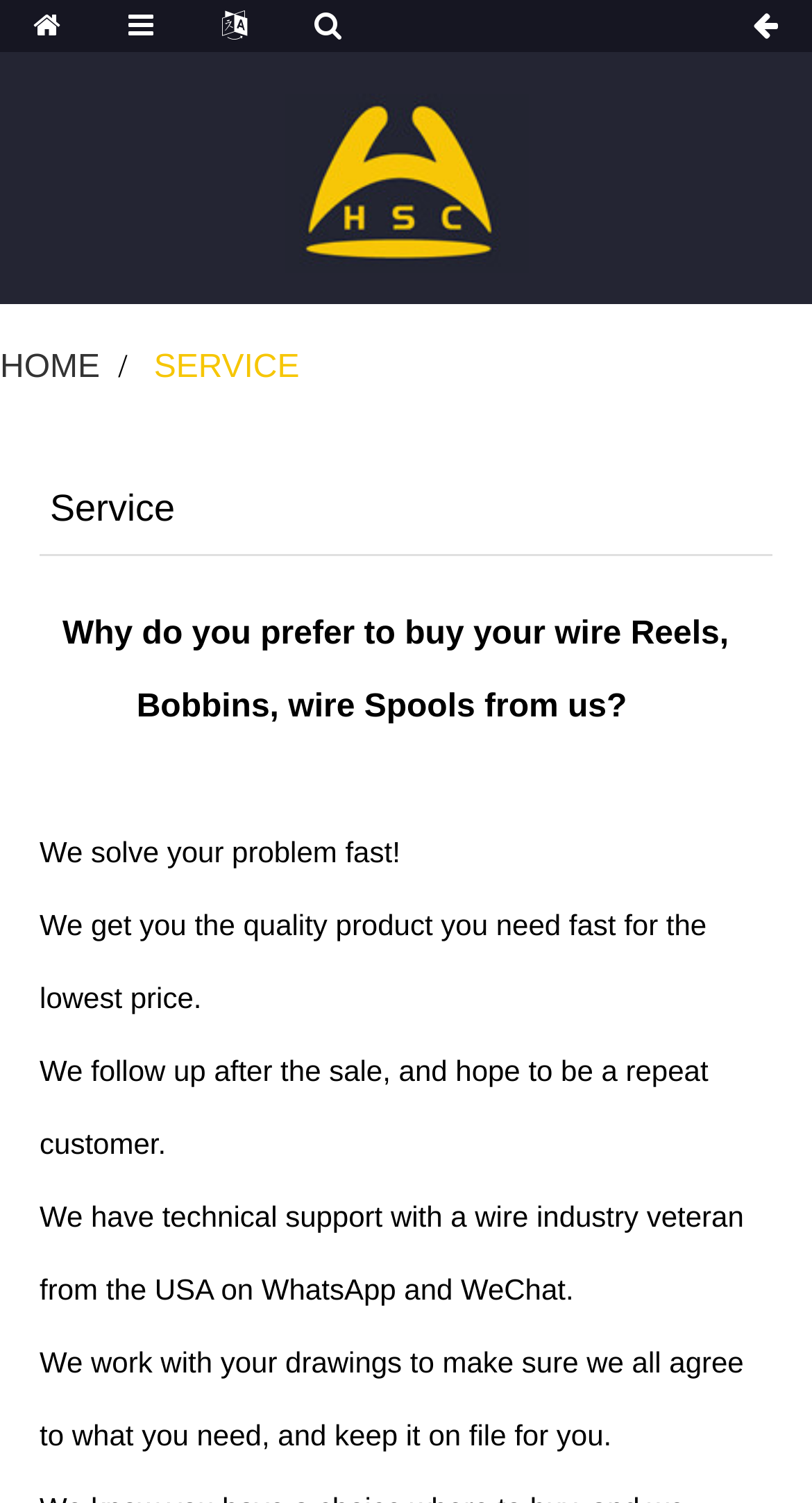How many benefits are listed on this page?
Answer the question based on the image using a single word or a brief phrase.

5